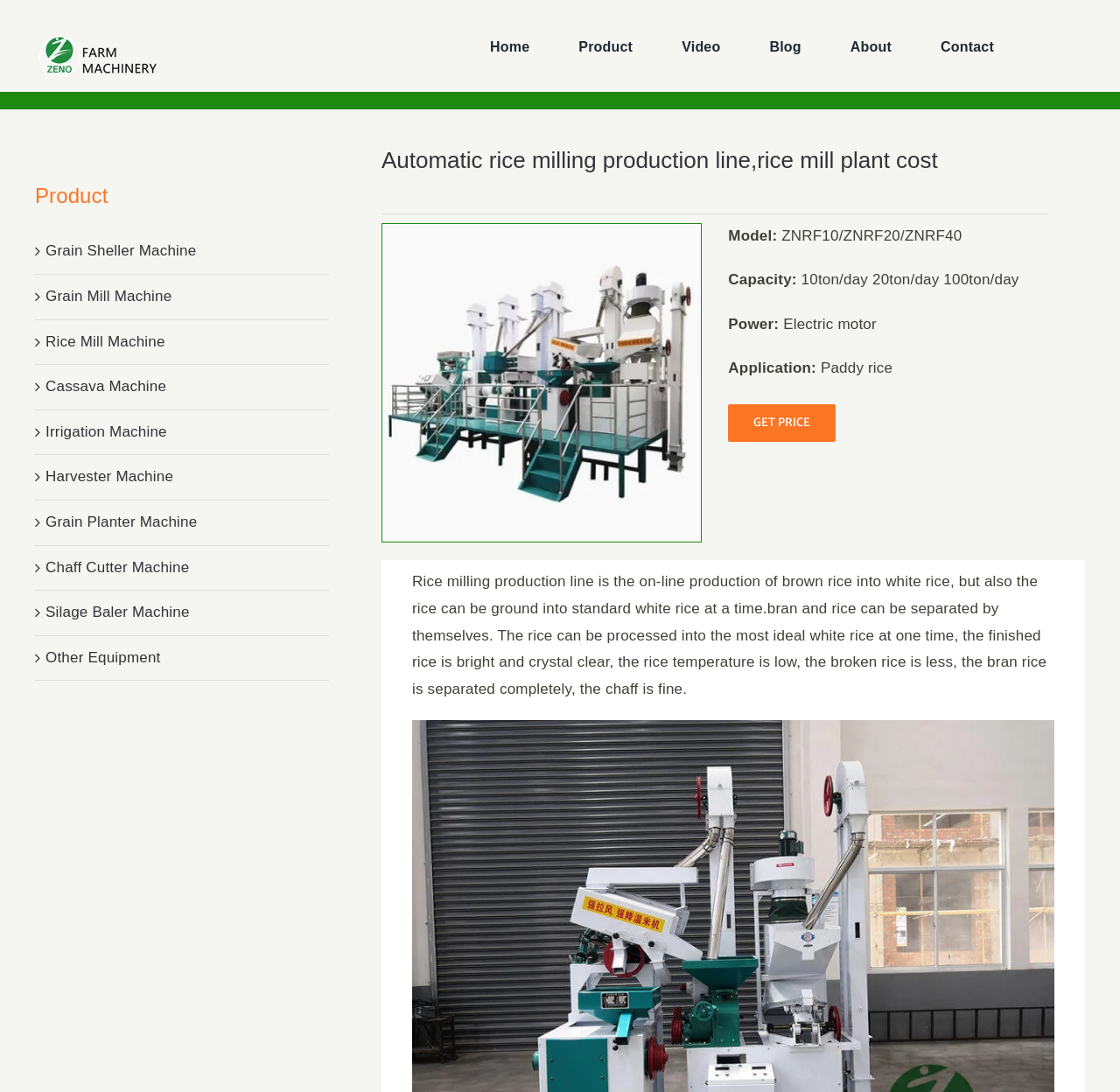Find the bounding box coordinates for the area you need to click to carry out the instruction: "Get the price of the rice milling production line". The coordinates should be four float numbers between 0 and 1, indicated as [left, top, right, bottom].

[0.65, 0.37, 0.746, 0.405]